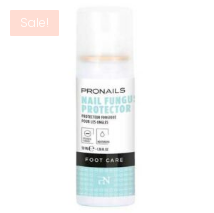Refer to the image and answer the question with as much detail as possible: How much is the product discounted by?

The discount amount can be calculated by subtracting the current promotional price (€11.66) from the original price (€18.06), resulting in a discount of €6.40.